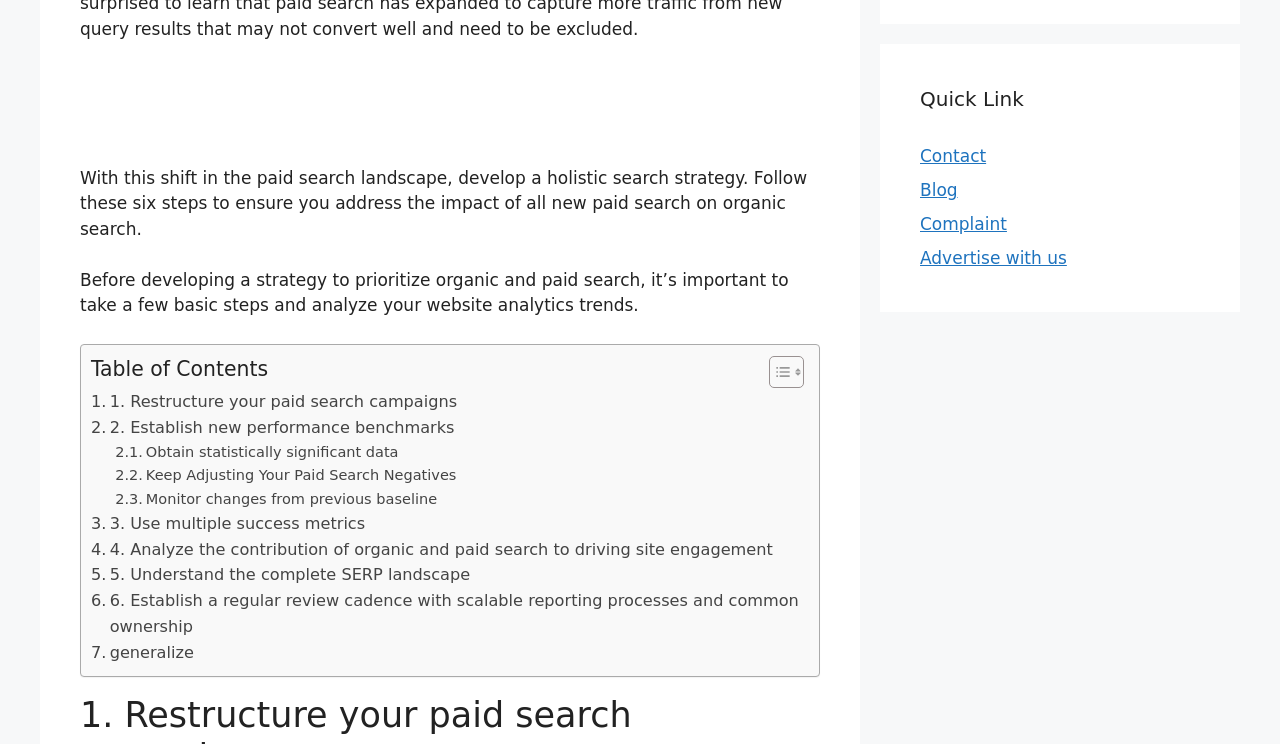Indicate the bounding box coordinates of the clickable region to achieve the following instruction: "Go to 1. Restructure your paid search campaigns."

[0.071, 0.523, 0.357, 0.558]